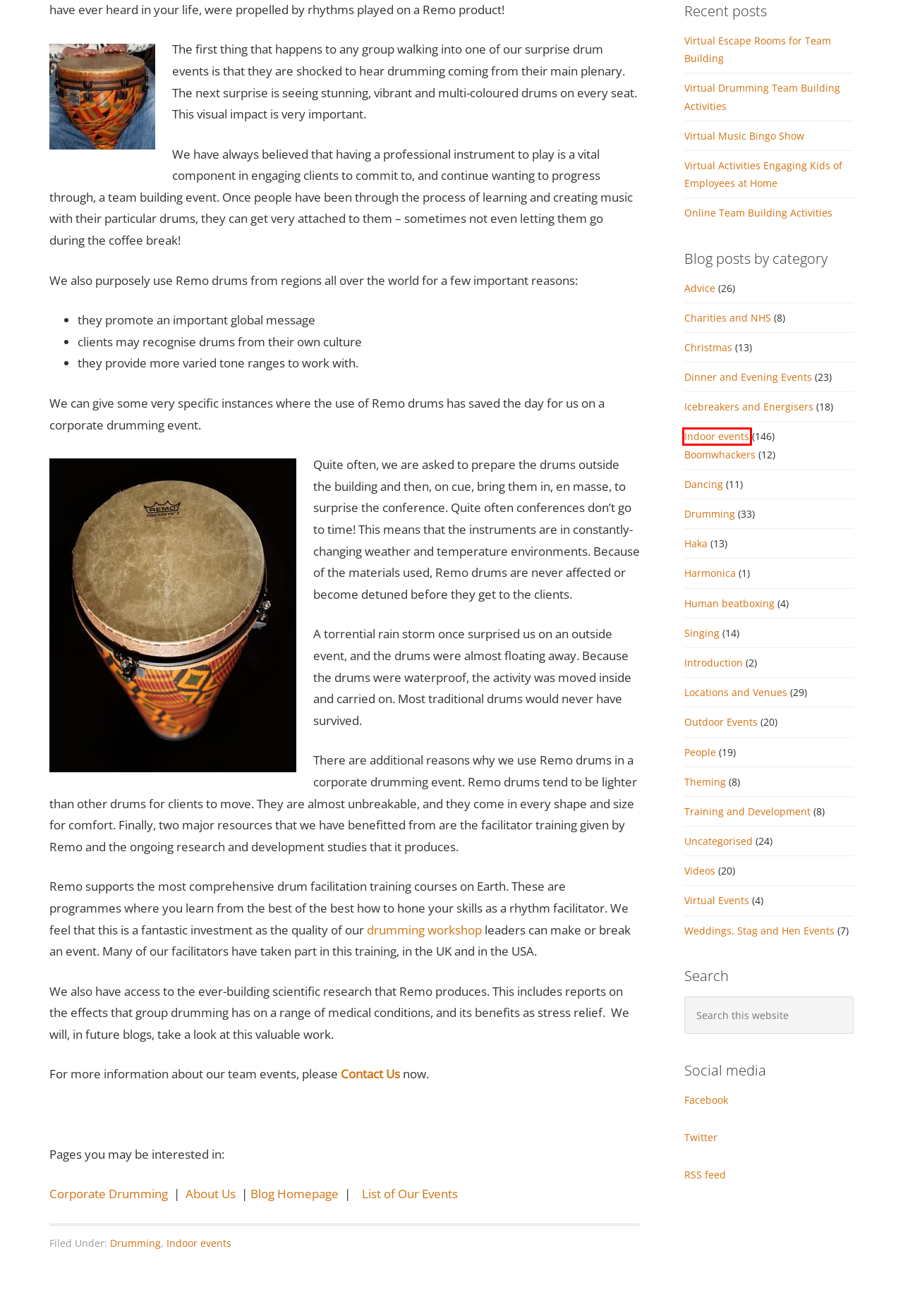Check out the screenshot of a webpage with a red rectangle bounding box. Select the best fitting webpage description that aligns with the new webpage after clicking the element inside the bounding box. Here are the candidates:
A. Singing | Creative Team Events
B. Outdoor Events | Creative Team Events
C. DRUMMING WORKSHOPS | Creative Team Events
D. Weddings, Stag and Hen Events | Creative Team Events
E. Virtual Escape Rooms for Team Building
F. Locations and Venues | Creative Team Events
G. Indoor events | Creative Team Events
H. Virtual Drumming Team Building Activities

G